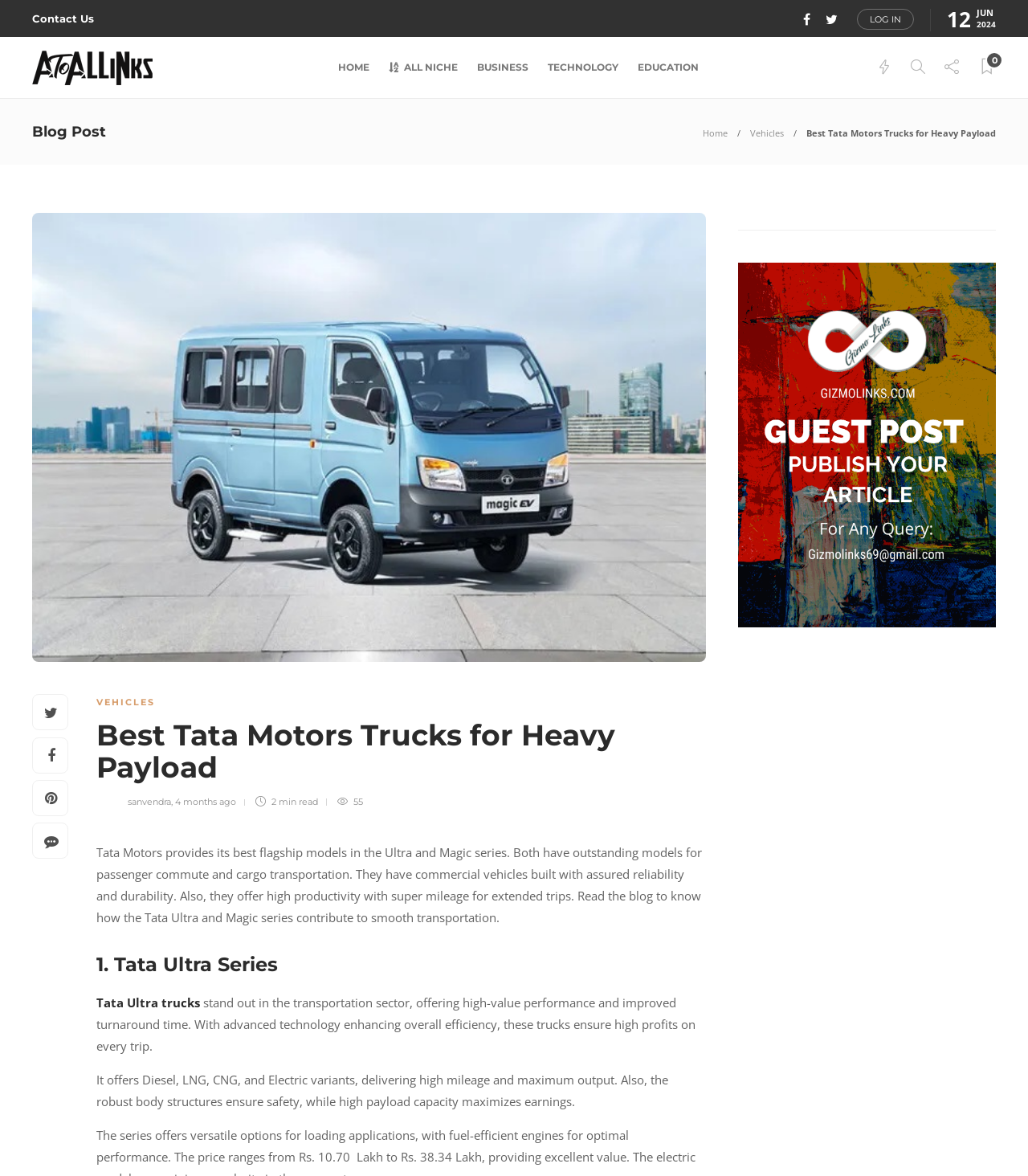What is the name of the company providing flagship models?
Based on the image content, provide your answer in one word or a short phrase.

Tata Motors